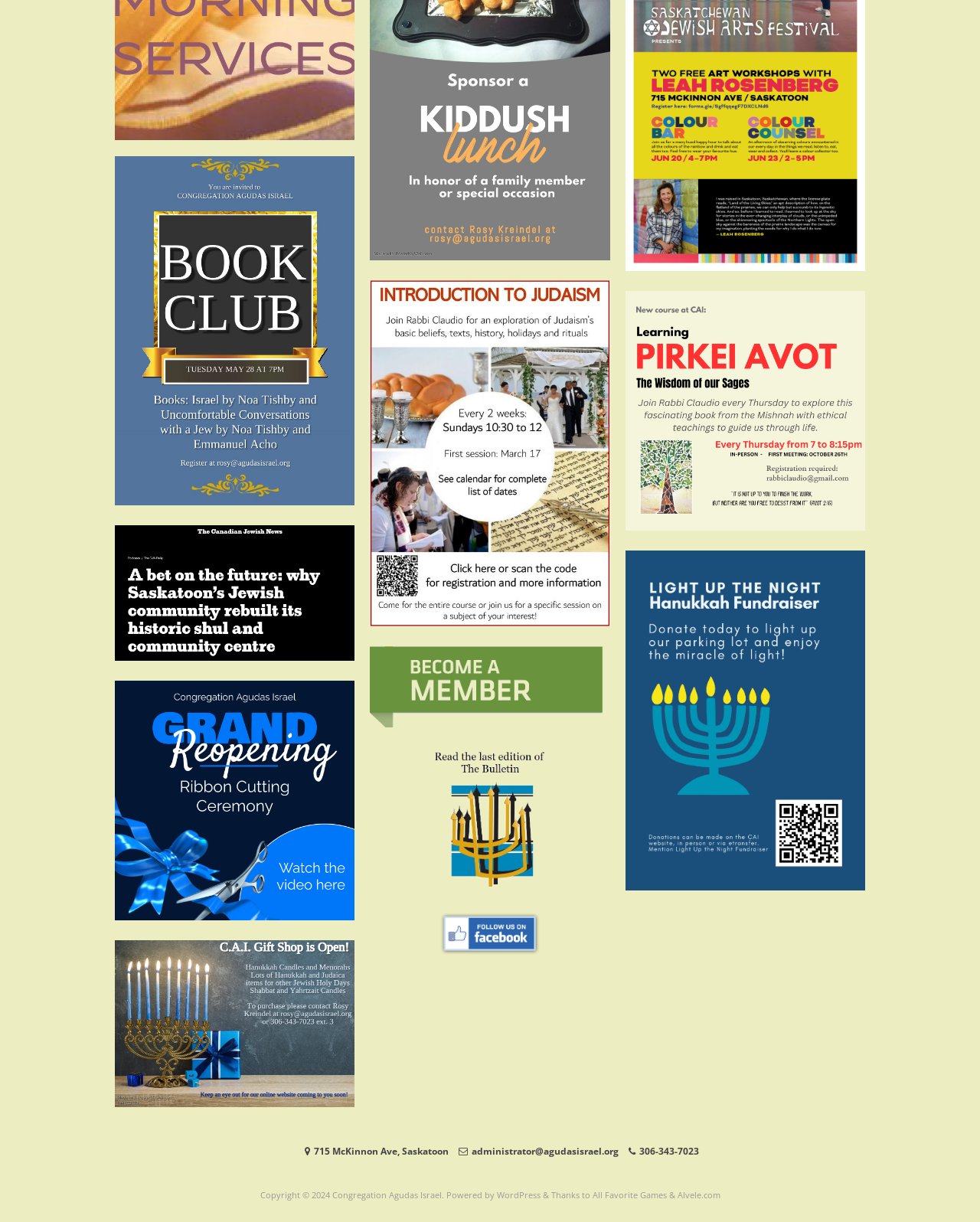Please provide the bounding box coordinate of the region that matches the element description: 306-343-7023. Coordinates should be in the format (top-left x, top-left y, bottom-right x, bottom-right y) and all values should be between 0 and 1.

[0.633, 0.937, 0.713, 0.947]